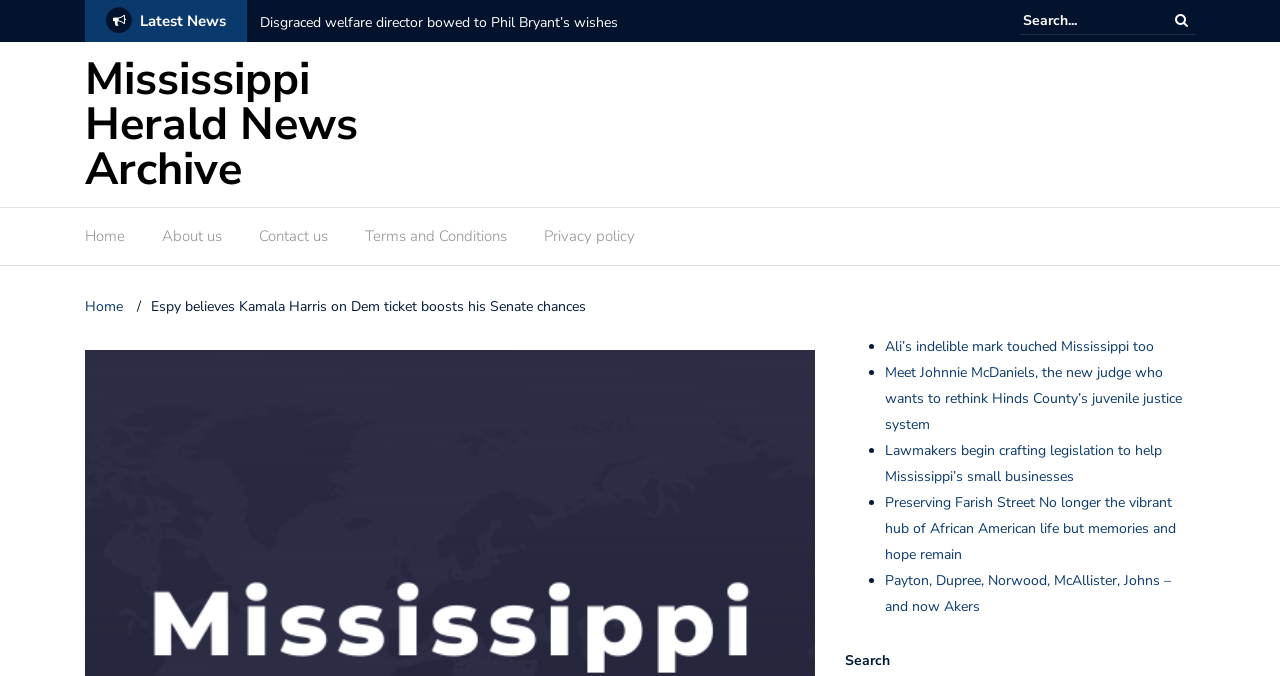Please answer the following question using a single word or phrase: 
What is the name of the news archive?

Mississippi Herald News Archive